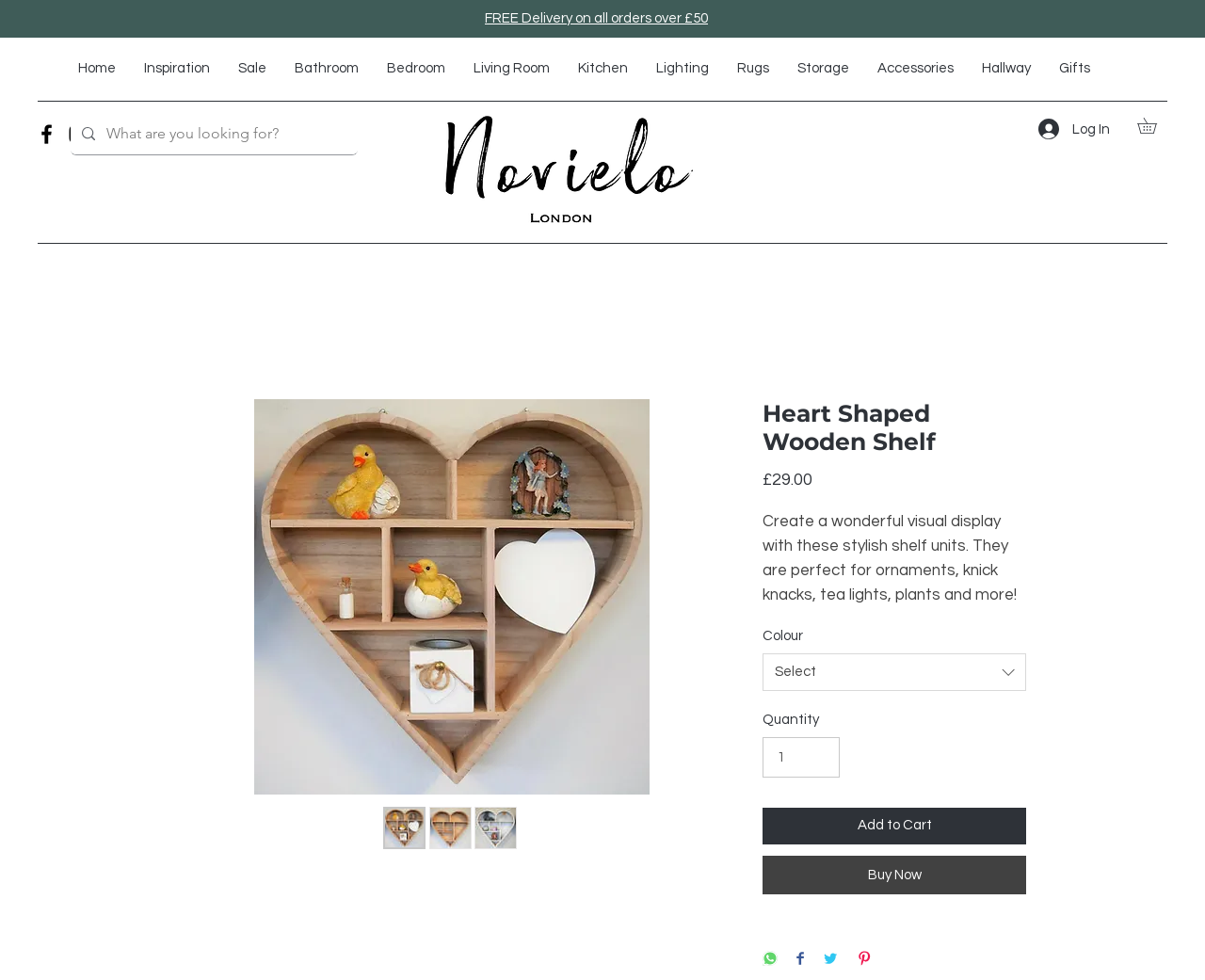What social media platforms can you share the product on? Analyze the screenshot and reply with just one word or a short phrase.

WhatsApp, Facebook, Twitter, Pinterest